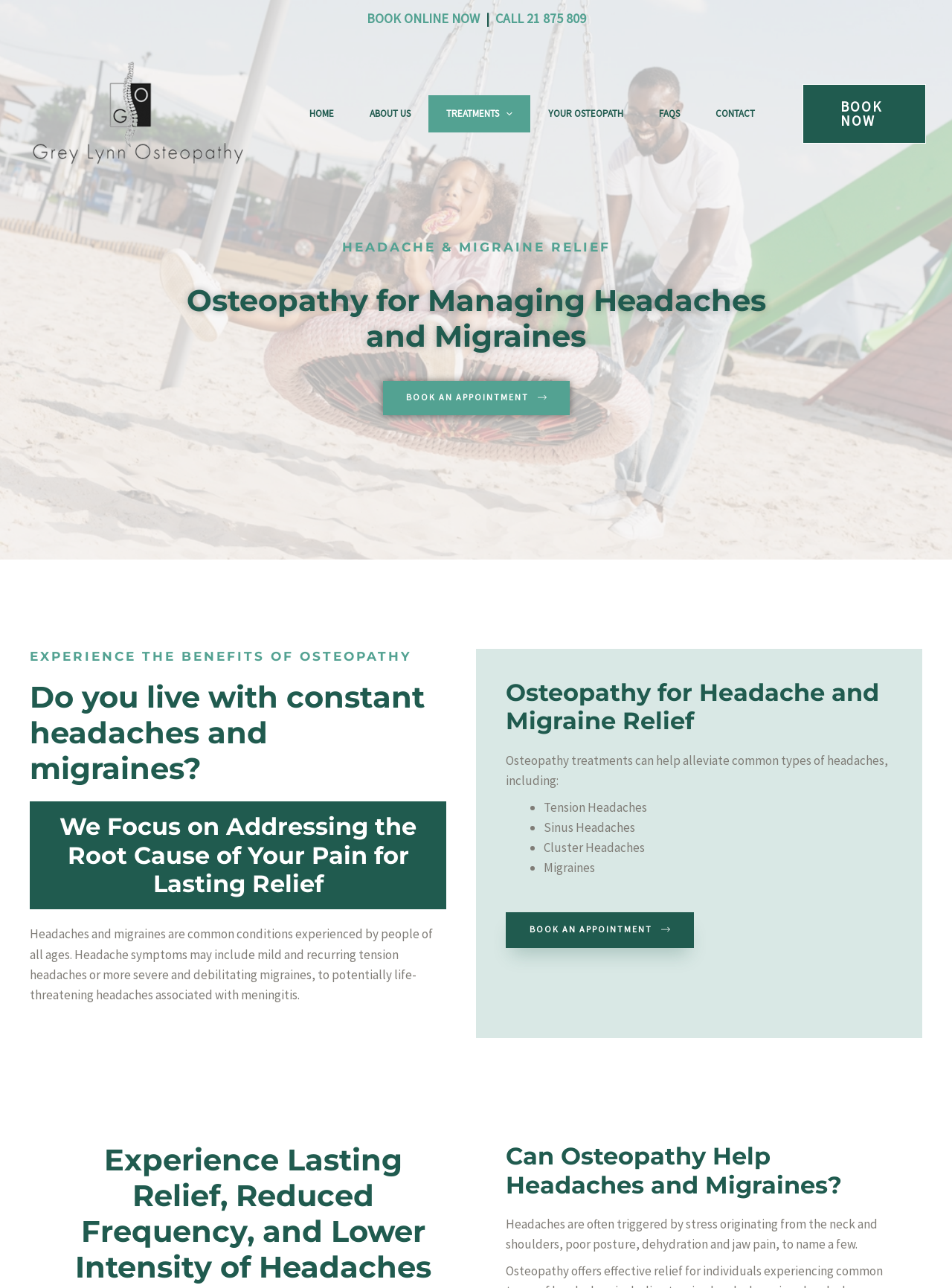Predict the bounding box coordinates of the area that should be clicked to accomplish the following instruction: "Learn more about osteopathy for headache and migraine relief". The bounding box coordinates should consist of four float numbers between 0 and 1, i.e., [left, top, right, bottom].

[0.531, 0.527, 0.938, 0.571]